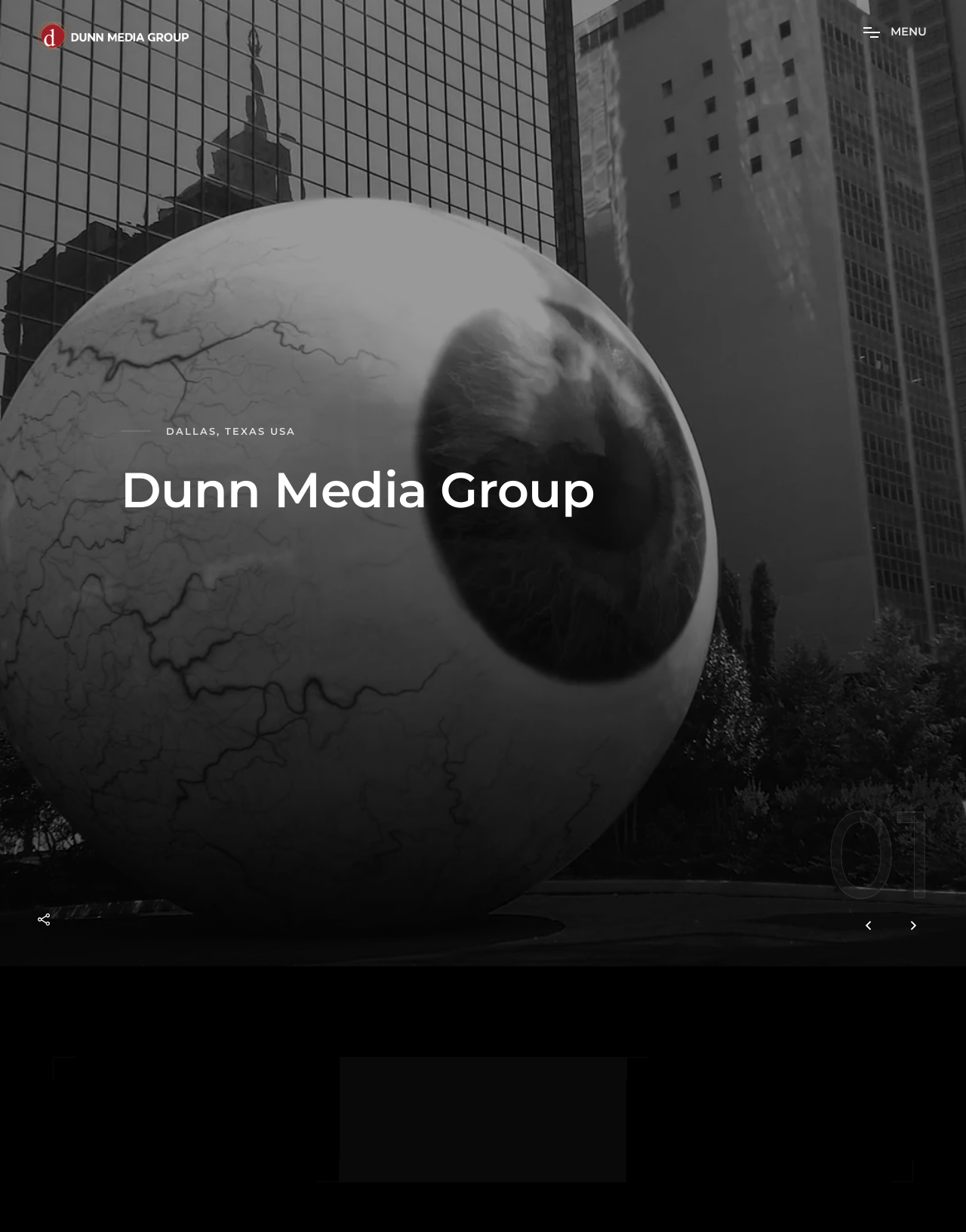Where is the company located?
Could you give a comprehensive explanation in response to this question?

The location of the company can be found in the middle of the webpage, where it is written in a smaller font size. It is a static text element.